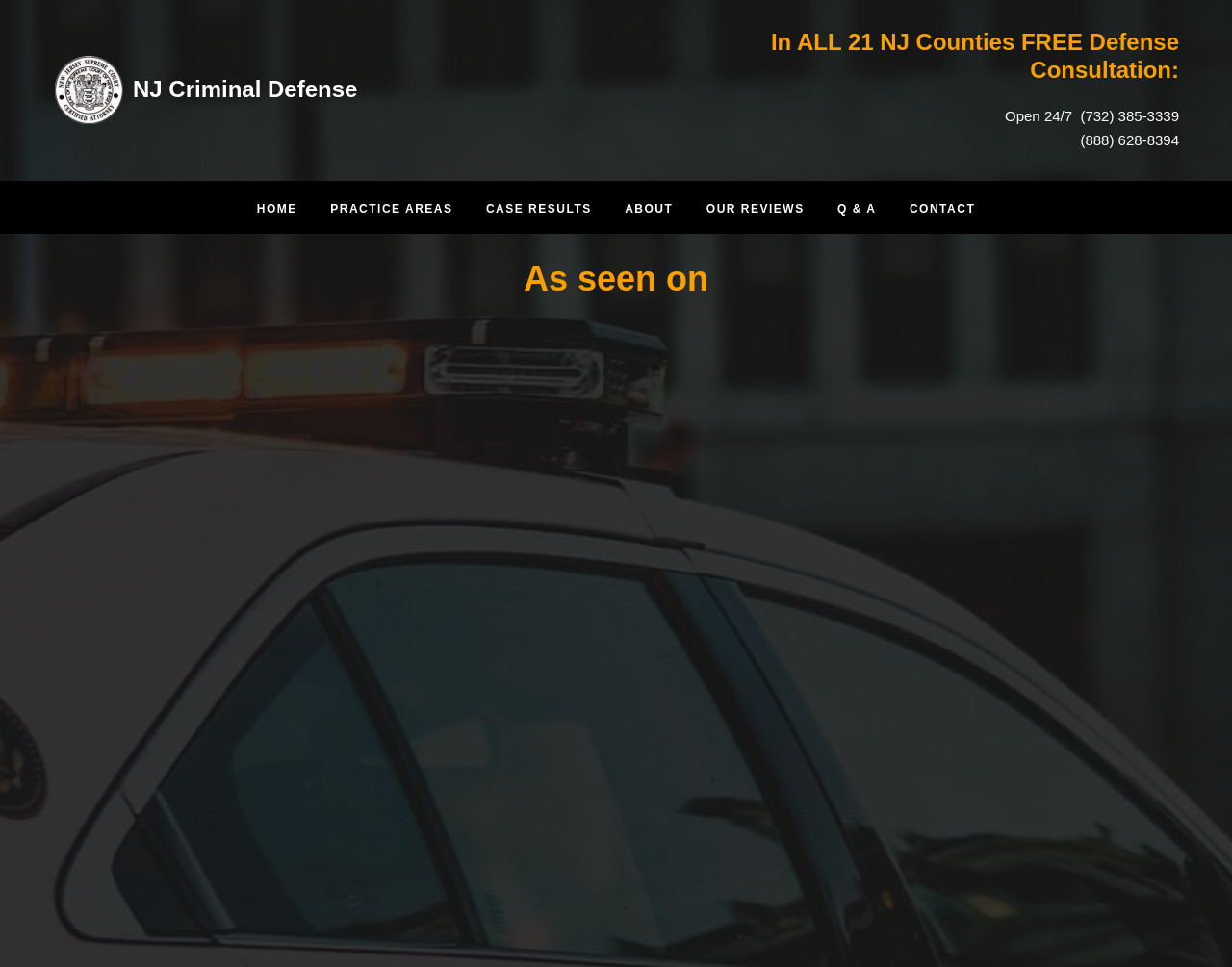What is the business hours of the law firm?
From the image, provide a succinct answer in one word or a short phrase.

Open 24/7